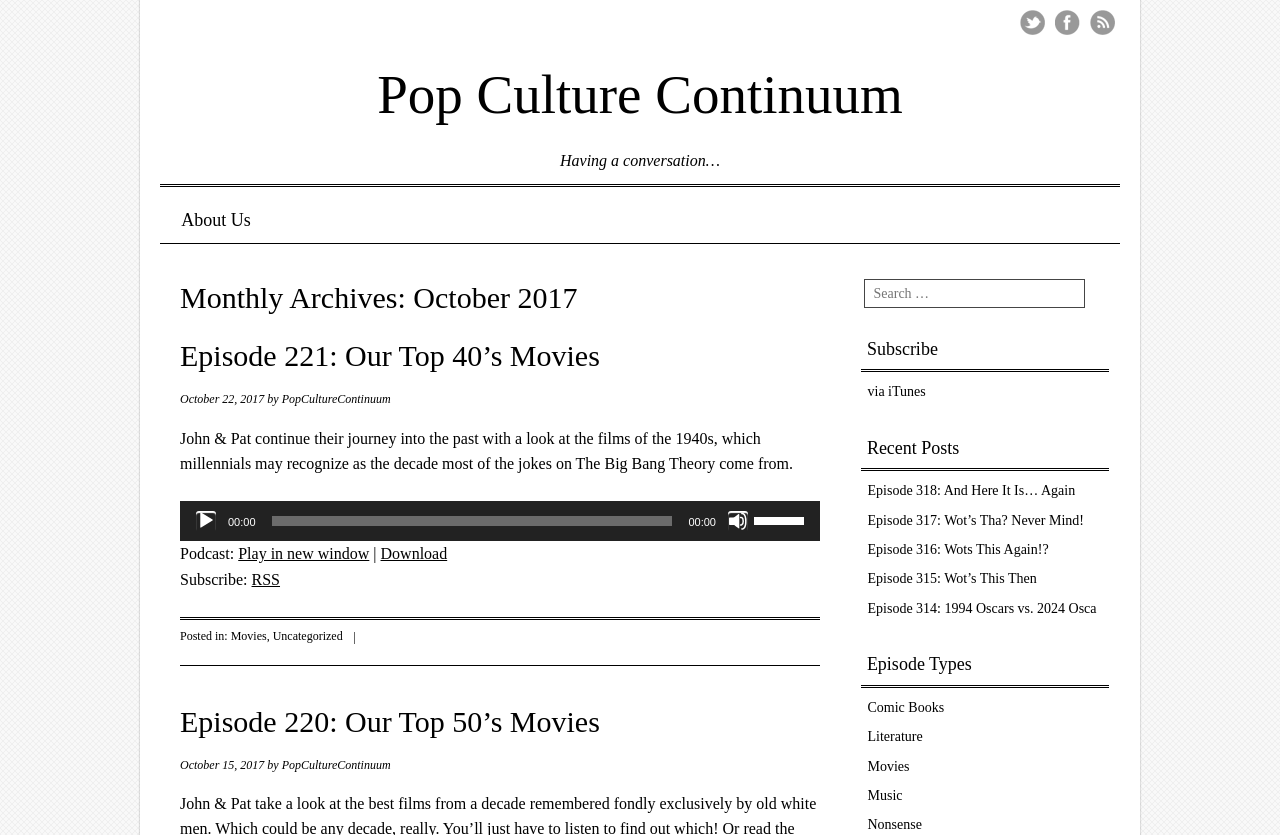Could you please study the image and provide a detailed answer to the question:
What is the topic of the episode 'Episode 221: Our Top 40’s Movies'?

The topic of the episode can be inferred from the description 'John & Pat continue their journey into the past with a look at the films of the 1940s...' which is provided below the episode title.